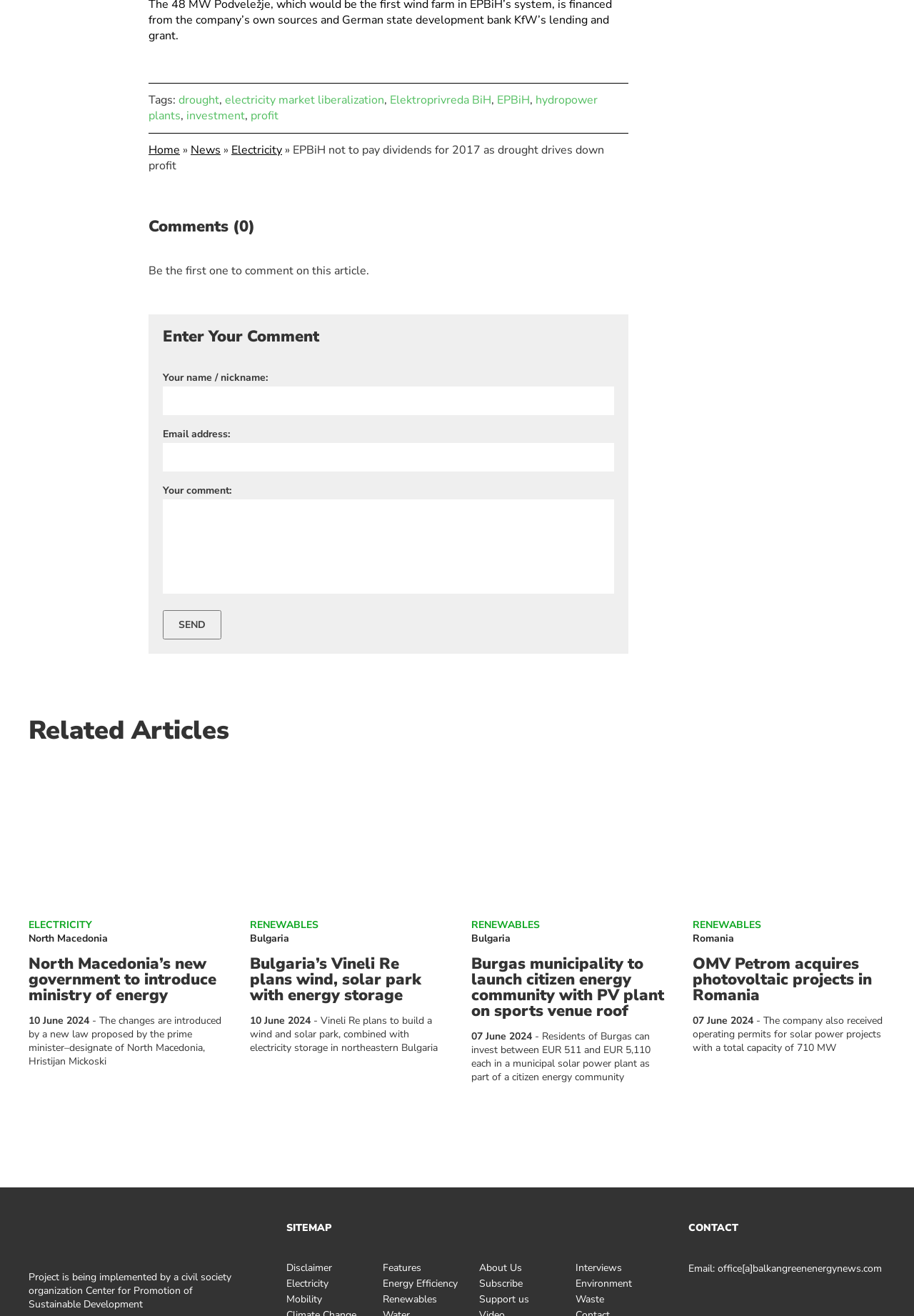What is the category of the article 'Bulgaria’s Vineli Re plans wind, solar park with energy storage'?
We need a detailed and meticulous answer to the question.

The category of the article can be determined by looking at the links above the article title. The link 'RENEWABLES' is located above the article title, which suggests that the category of the article is RENEWABLES.